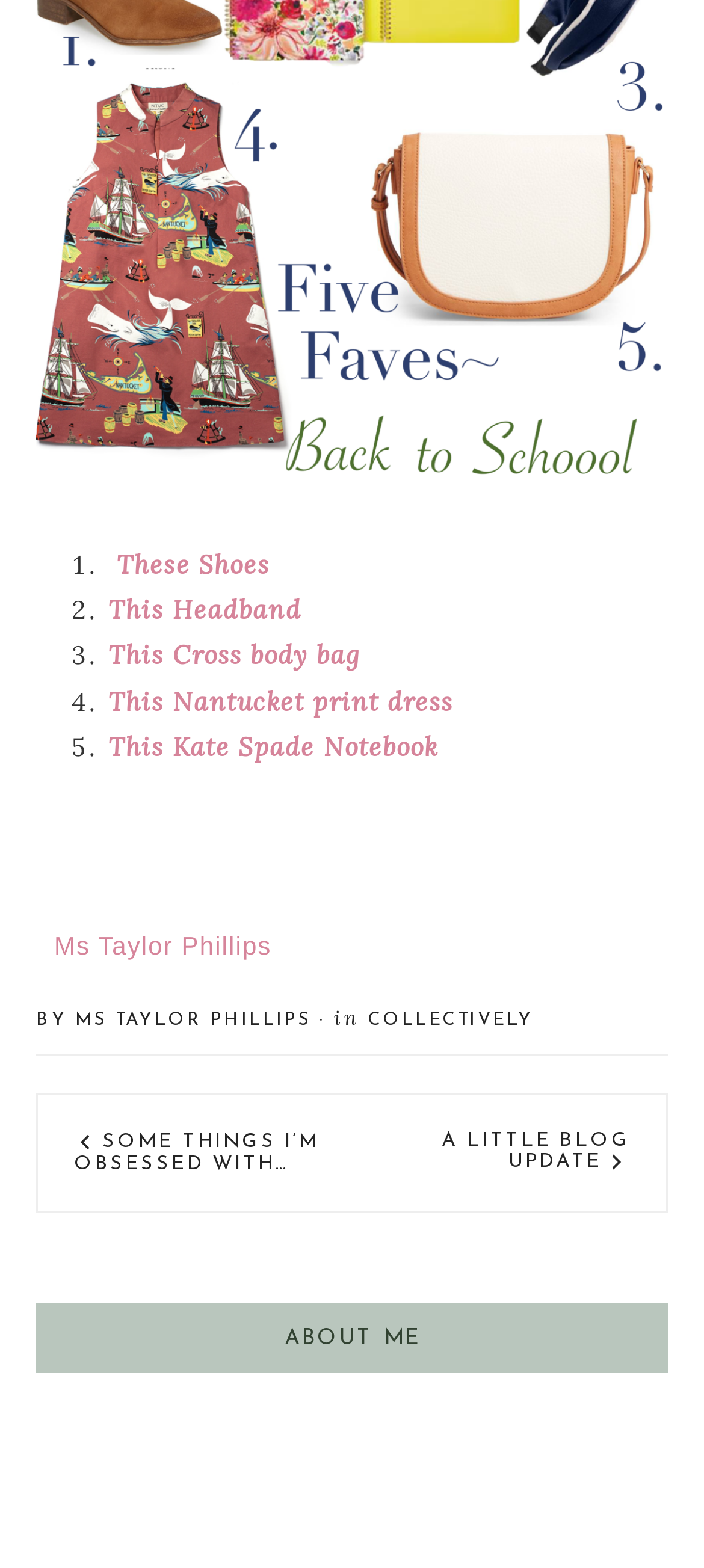Using the webpage screenshot, locate the HTML element that fits the following description and provide its bounding box: "Some Things I’m Obsessed With…".

[0.105, 0.723, 0.454, 0.75]